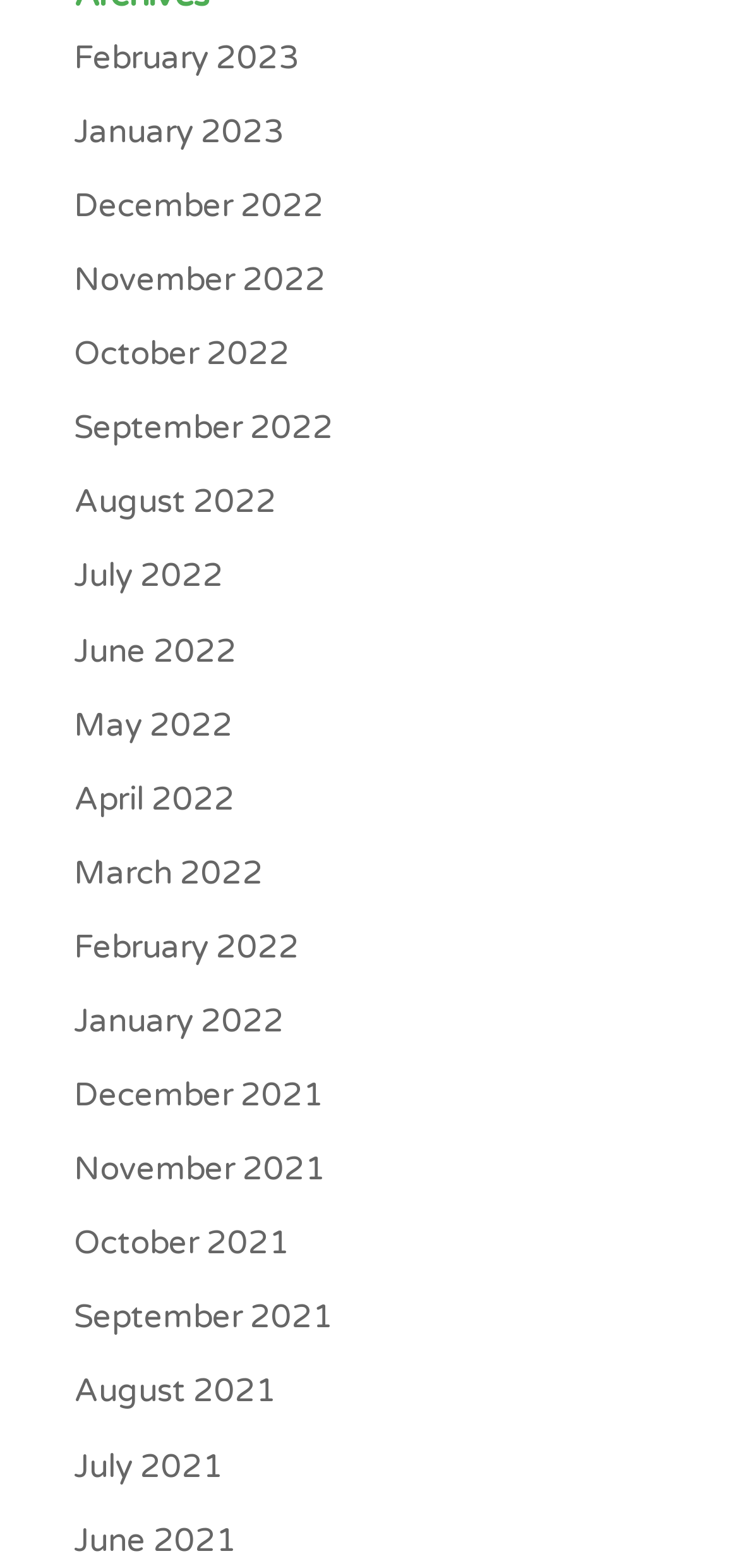How many months are listed?
Provide a well-explained and detailed answer to the question.

I counted the number of links on the webpage, each representing a month, and found 24 links, ranging from February 2023 to June 2021.